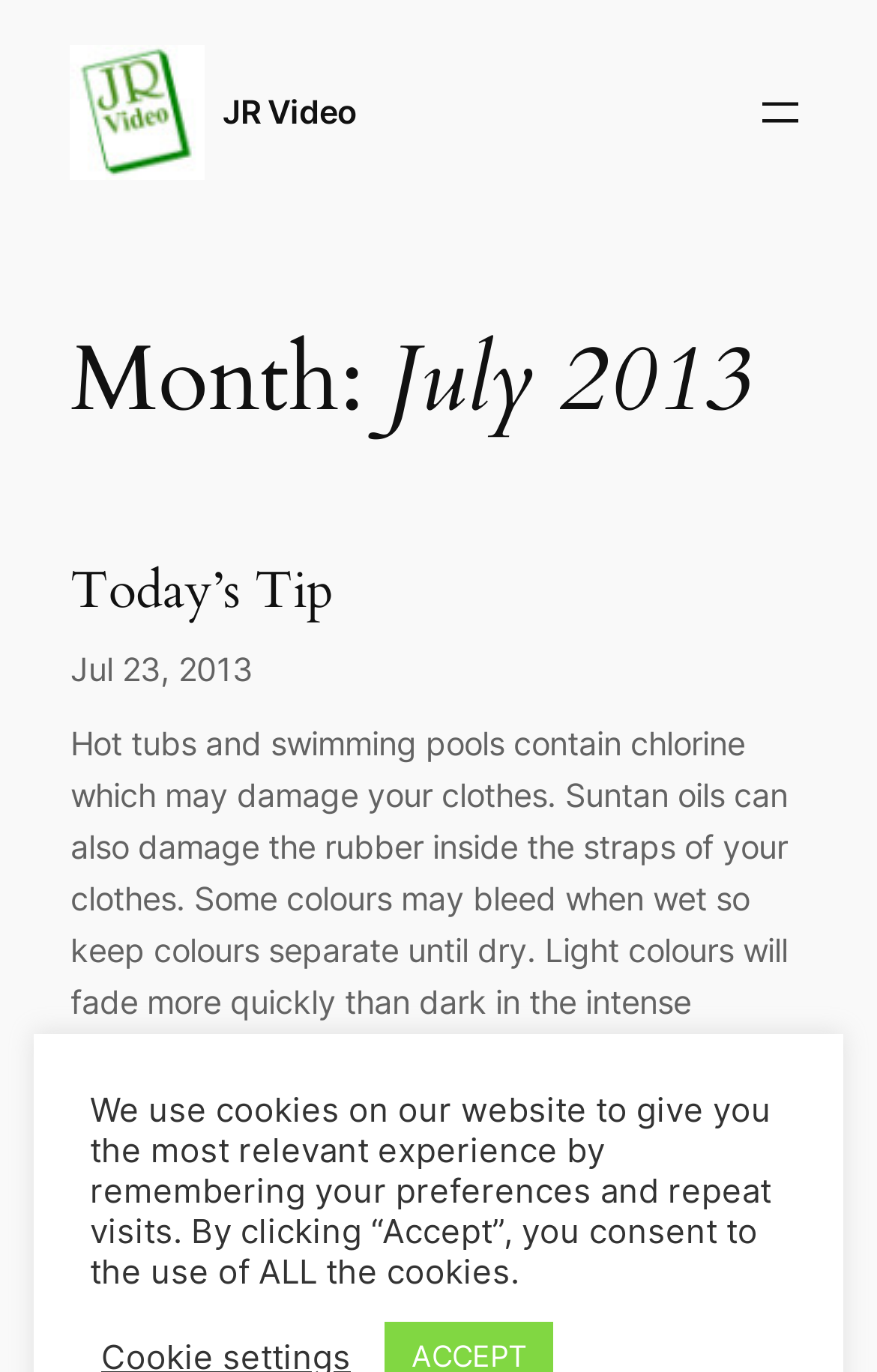What is the text of the first heading?
Look at the screenshot and give a one-word or phrase answer.

Month: July 2013